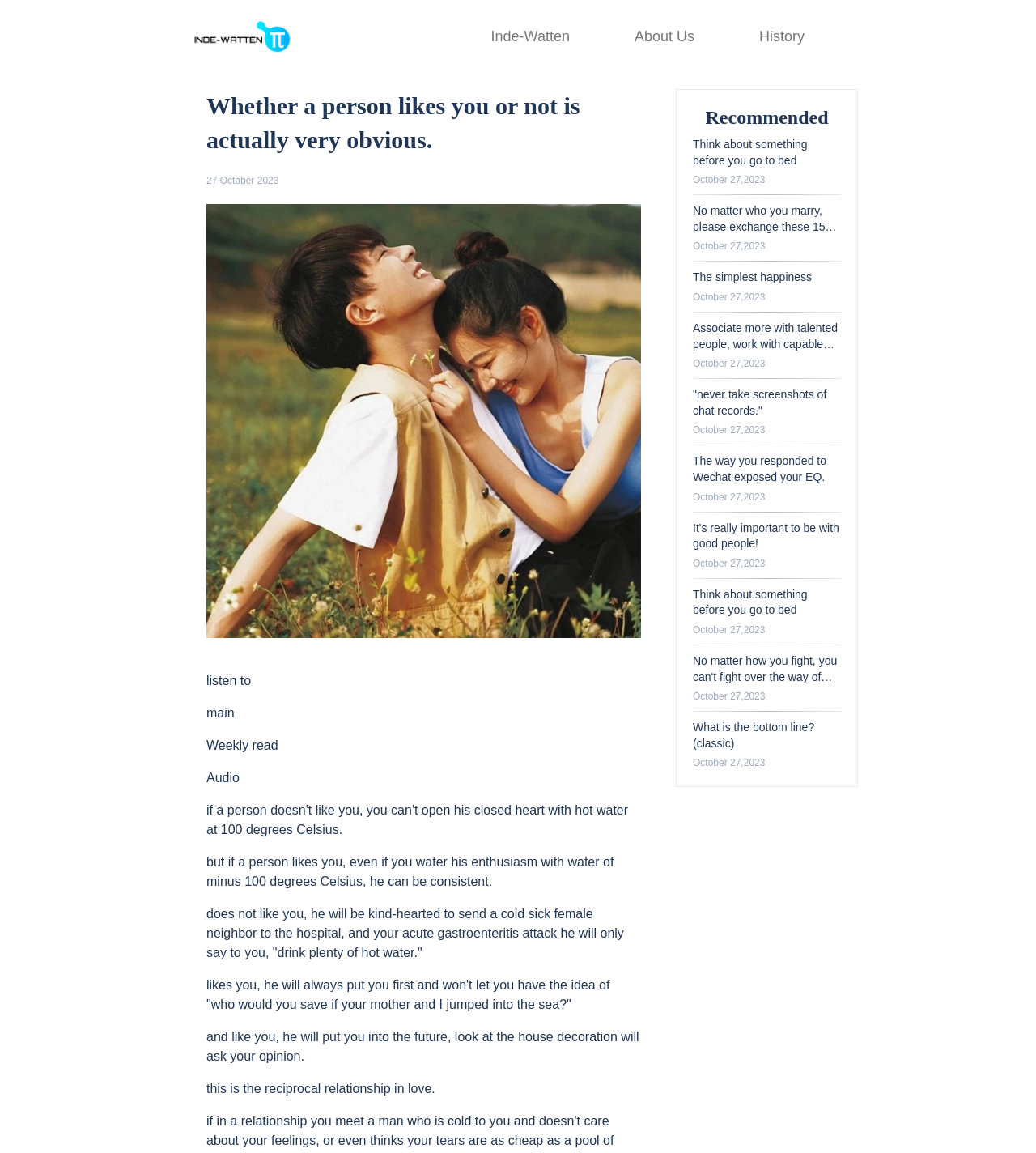What is the category of the article 'Think about something before you go to bed'?
Provide an in-depth answer to the question, covering all aspects.

The article 'Think about something before you go to bed' is categorized under 'Recommended', which is a heading element located above the article title, with a bounding box coordinate of [0.669, 0.092, 0.812, 0.112].